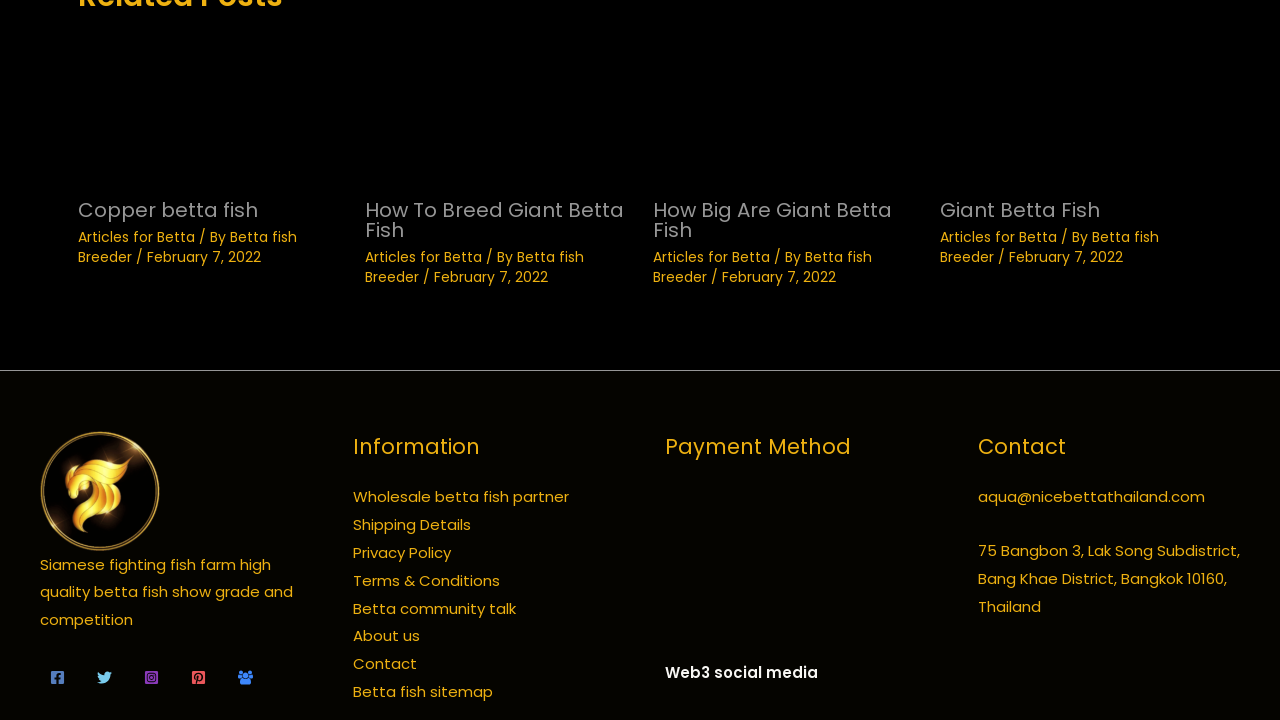Please determine the bounding box coordinates of the element to click on in order to accomplish the following task: "Contact via email". Ensure the coordinates are four float numbers ranging from 0 to 1, i.e., [left, top, right, bottom].

[0.764, 0.675, 0.941, 0.704]